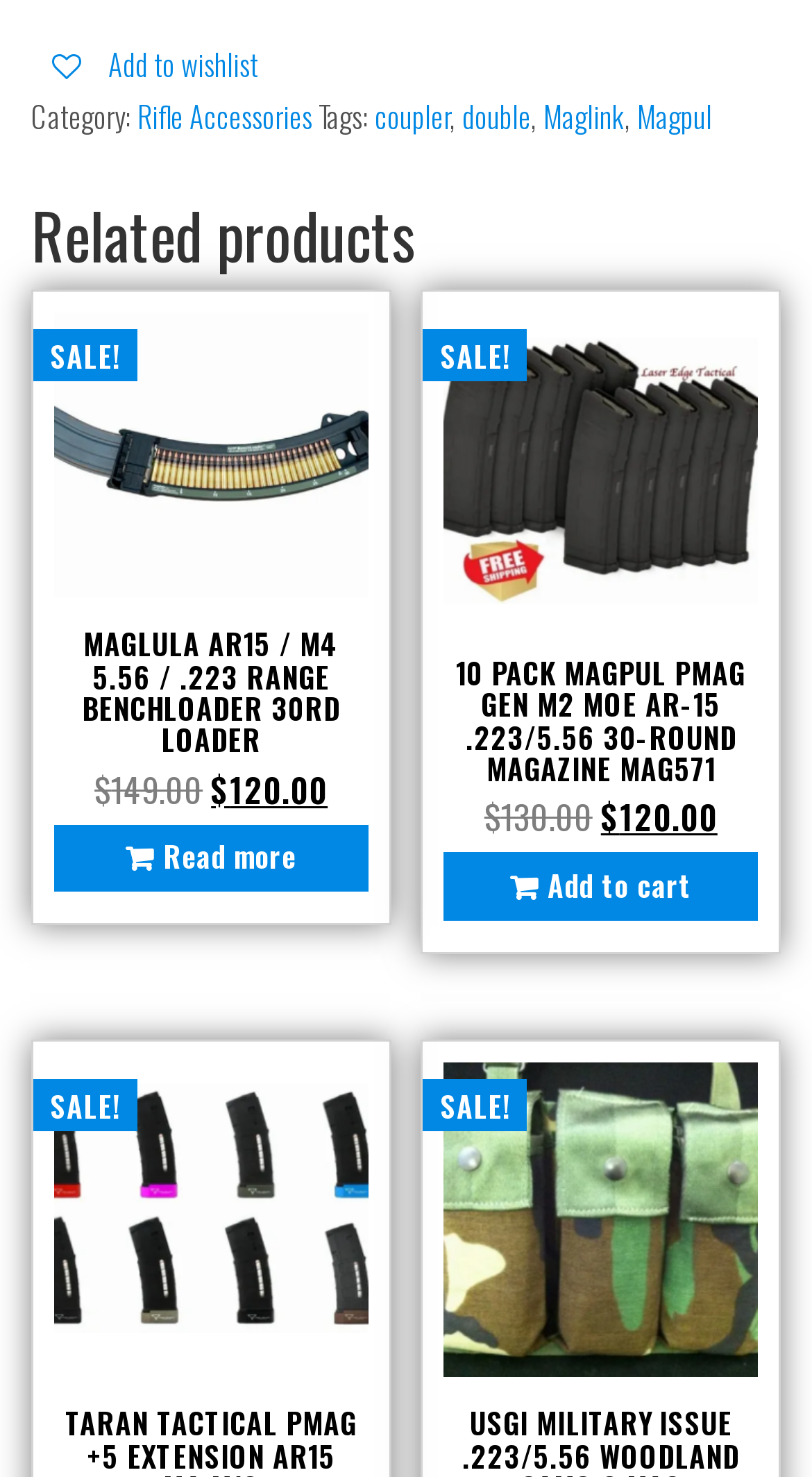Find the UI element described as: "Menu" and predict its bounding box coordinates. Ensure the coordinates are four float numbers between 0 and 1, [left, top, right, bottom].

None